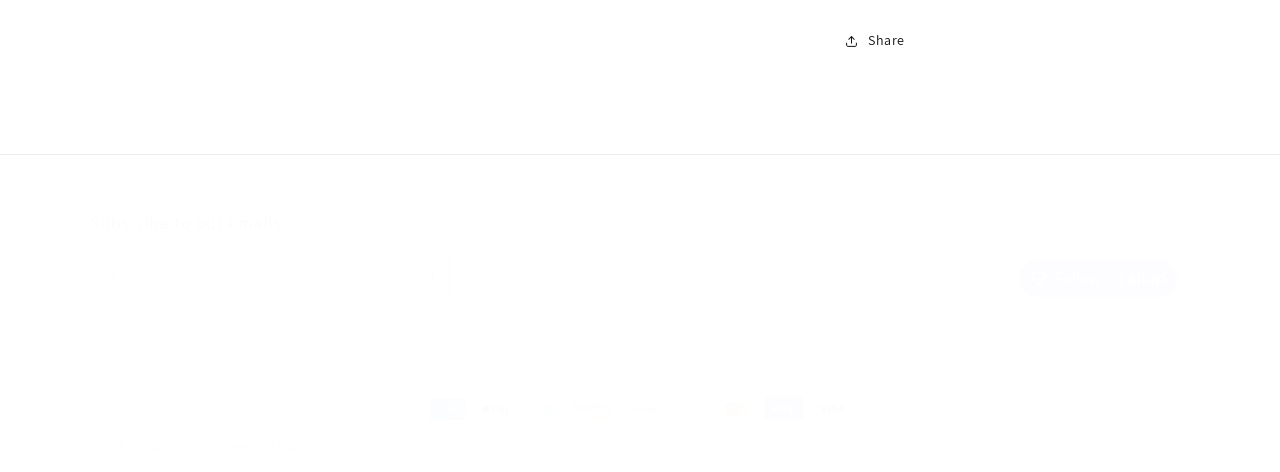What is the purpose of the 'Subscribe' button?
Please respond to the question with a detailed and well-explained answer.

The 'Subscribe' button is located below the 'Email' textbox, which suggests that it is used to submit the email address to receive newsletters or promotional emails. The presence of the 'Subscribe to our emails' heading above the textbox and button further supports this conclusion.